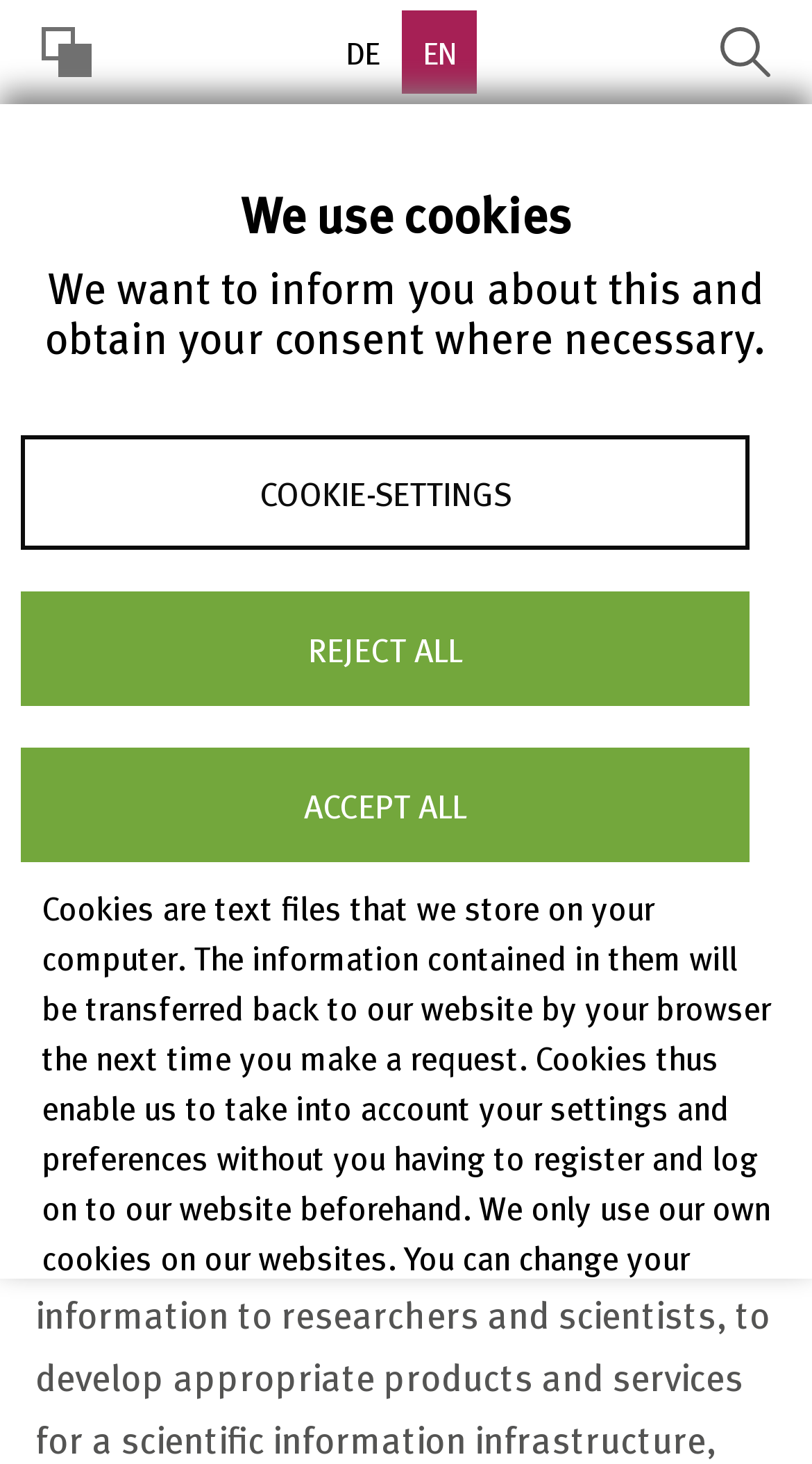Determine and generate the text content of the webpage's headline.

Public Corporate Governance Report 2017